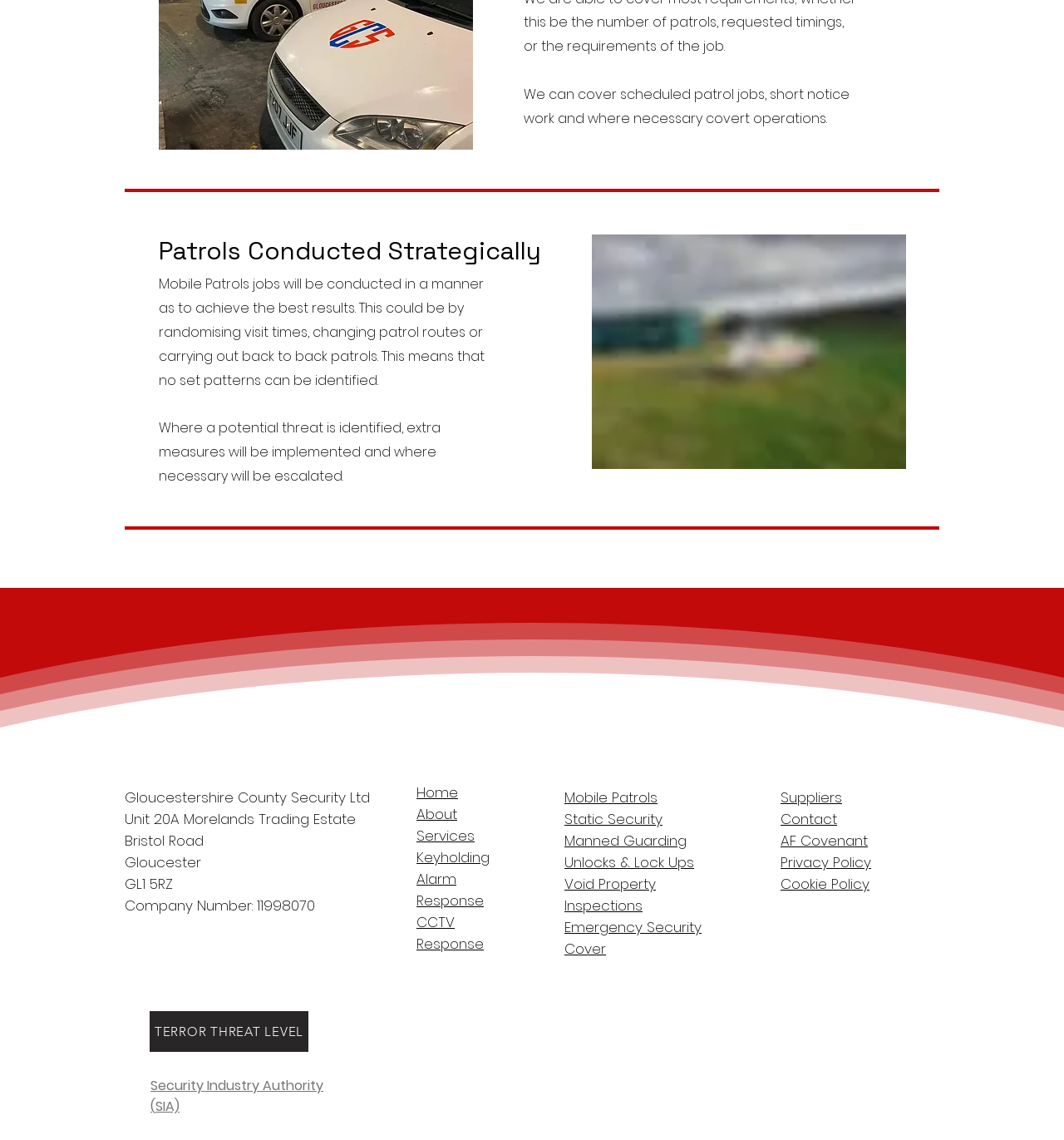What is the company name?
Using the visual information, respond with a single word or phrase.

Gloucestershire County Security Ltd